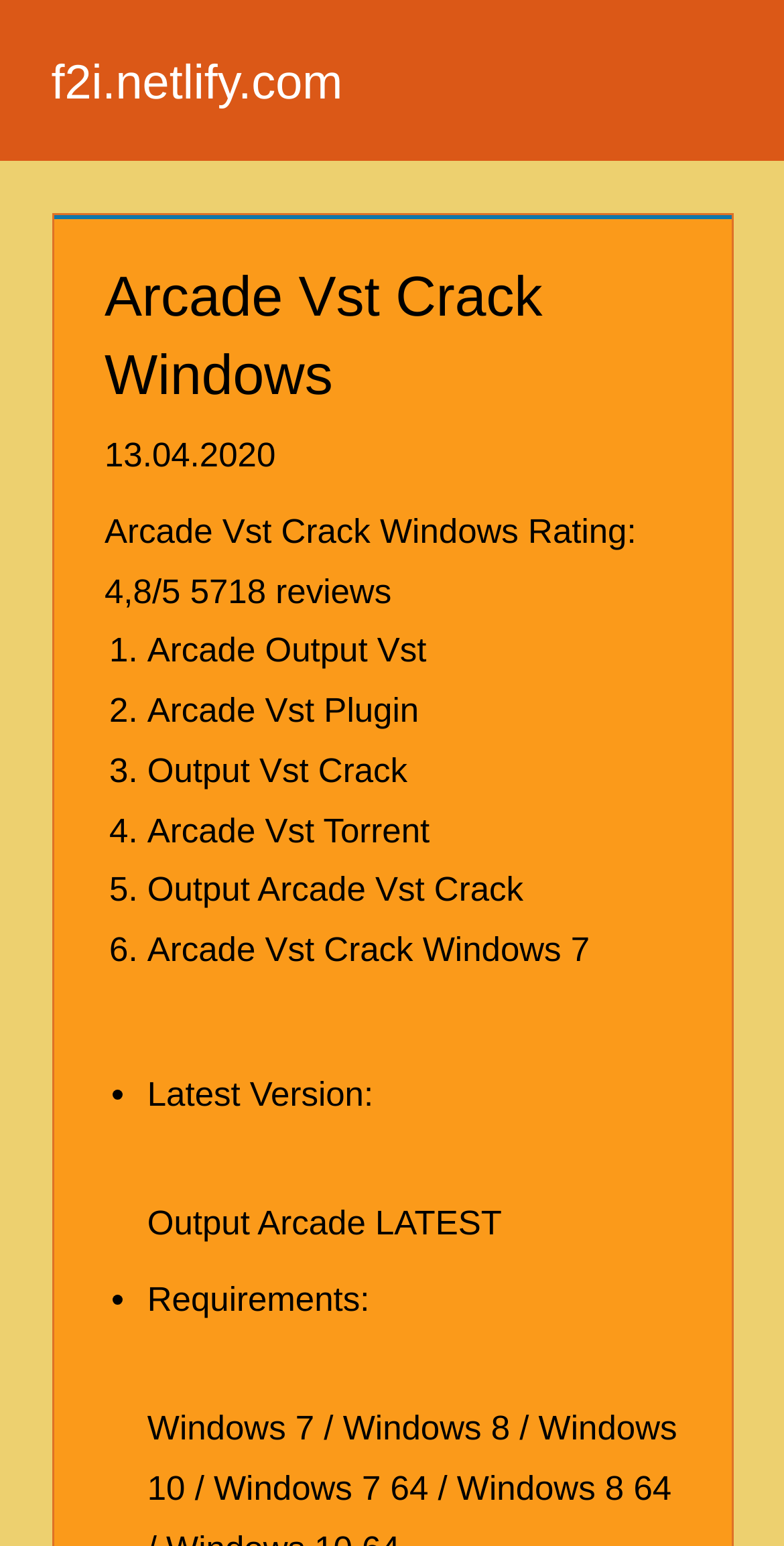Using the webpage screenshot, locate the HTML element that fits the following description and provide its bounding box: "v/a – 電​子​暴​力​大​集​会 (2024)".

None